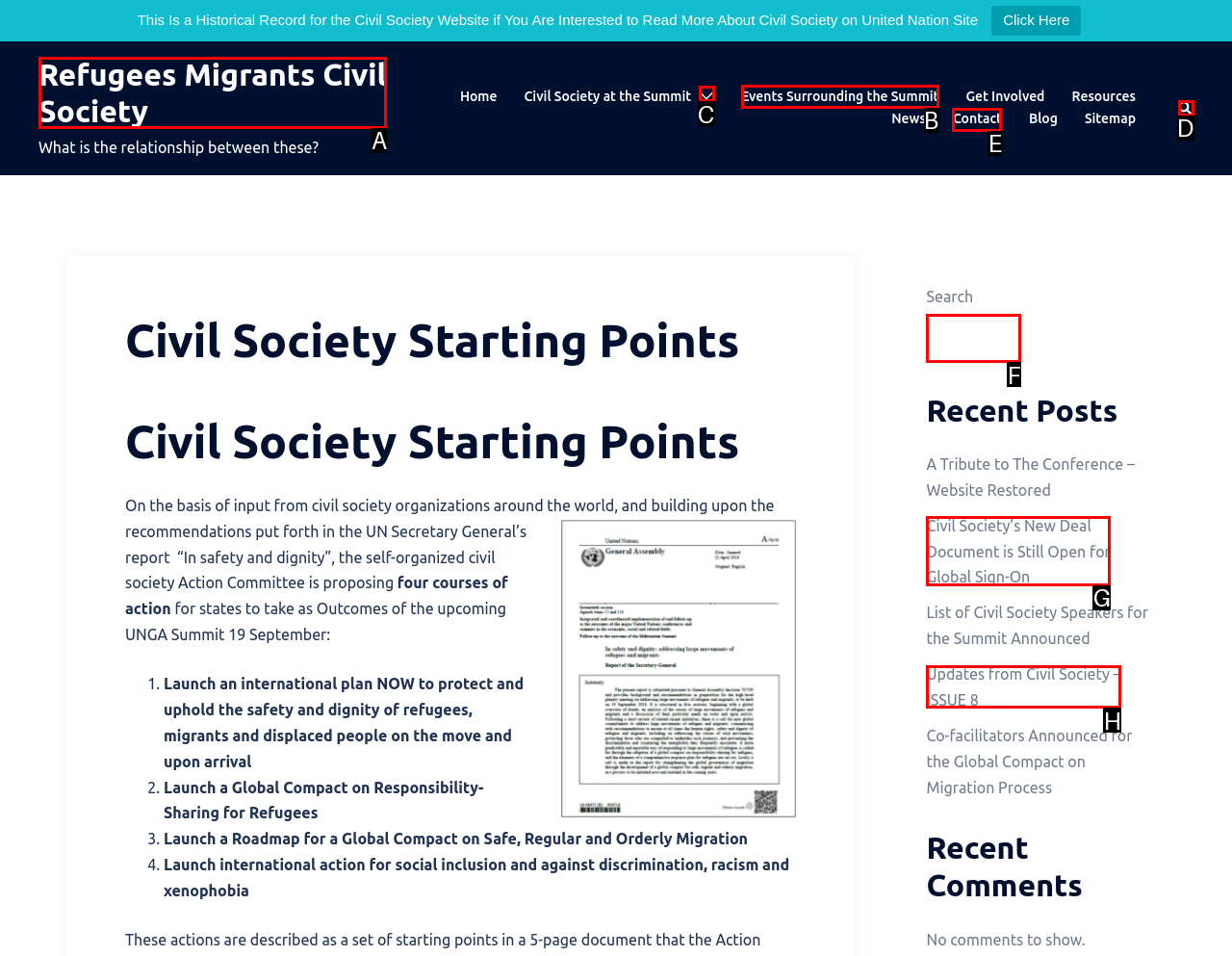Which option should be clicked to execute the following task: Click on 'Contact'? Respond with the letter of the selected option.

E